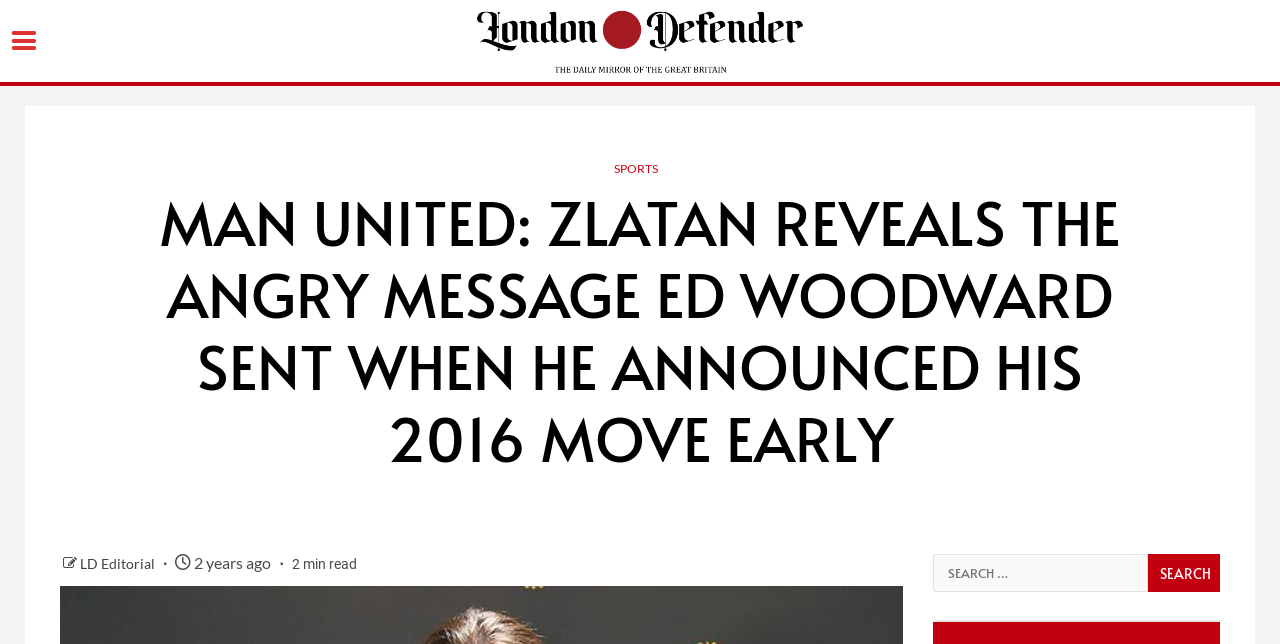How long does it take to read the article?
Provide a one-word or short-phrase answer based on the image.

2 min